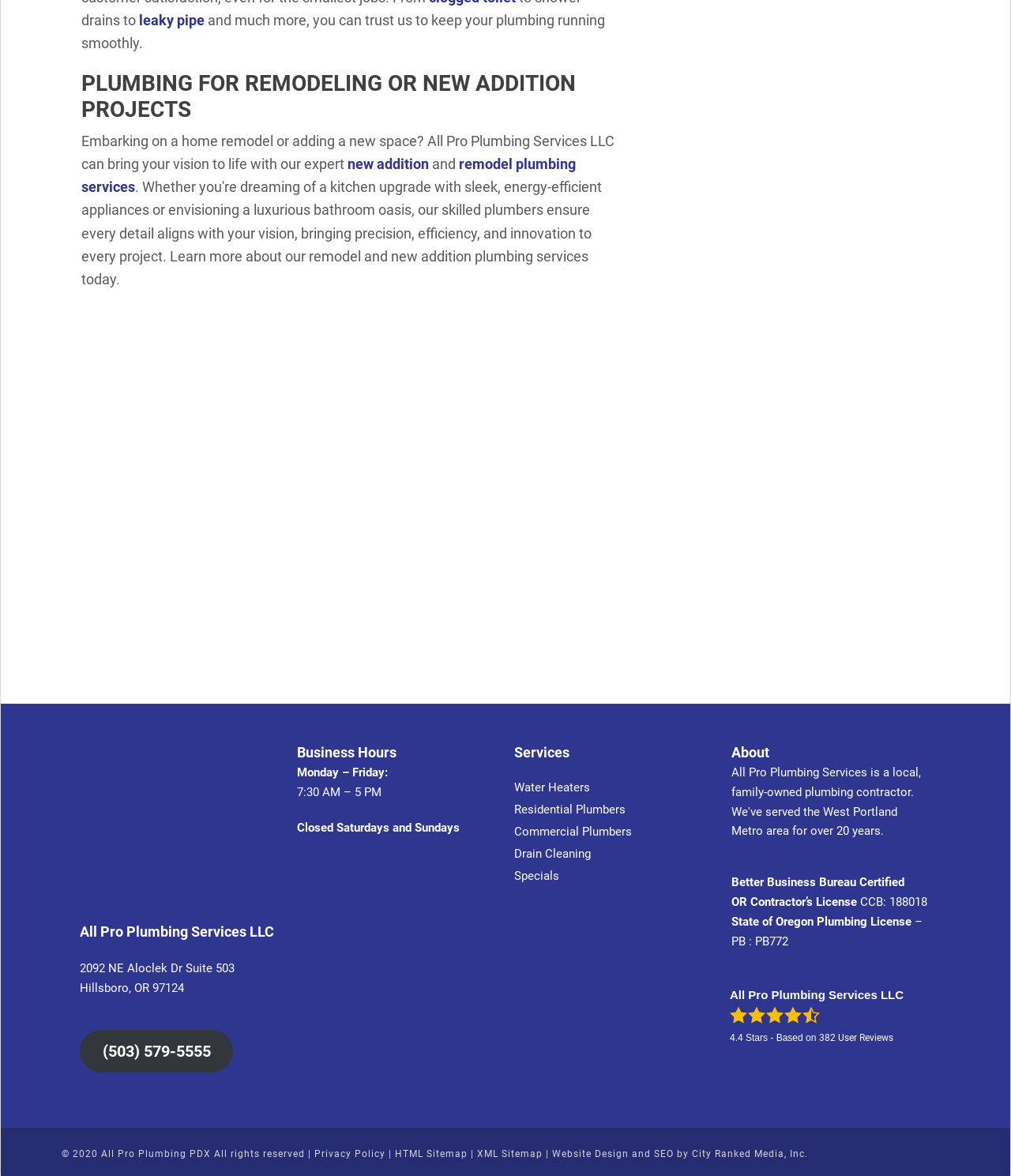Please locate the UI element described by "Specials" and provide its bounding box coordinates.

[0.509, 0.739, 0.553, 0.751]